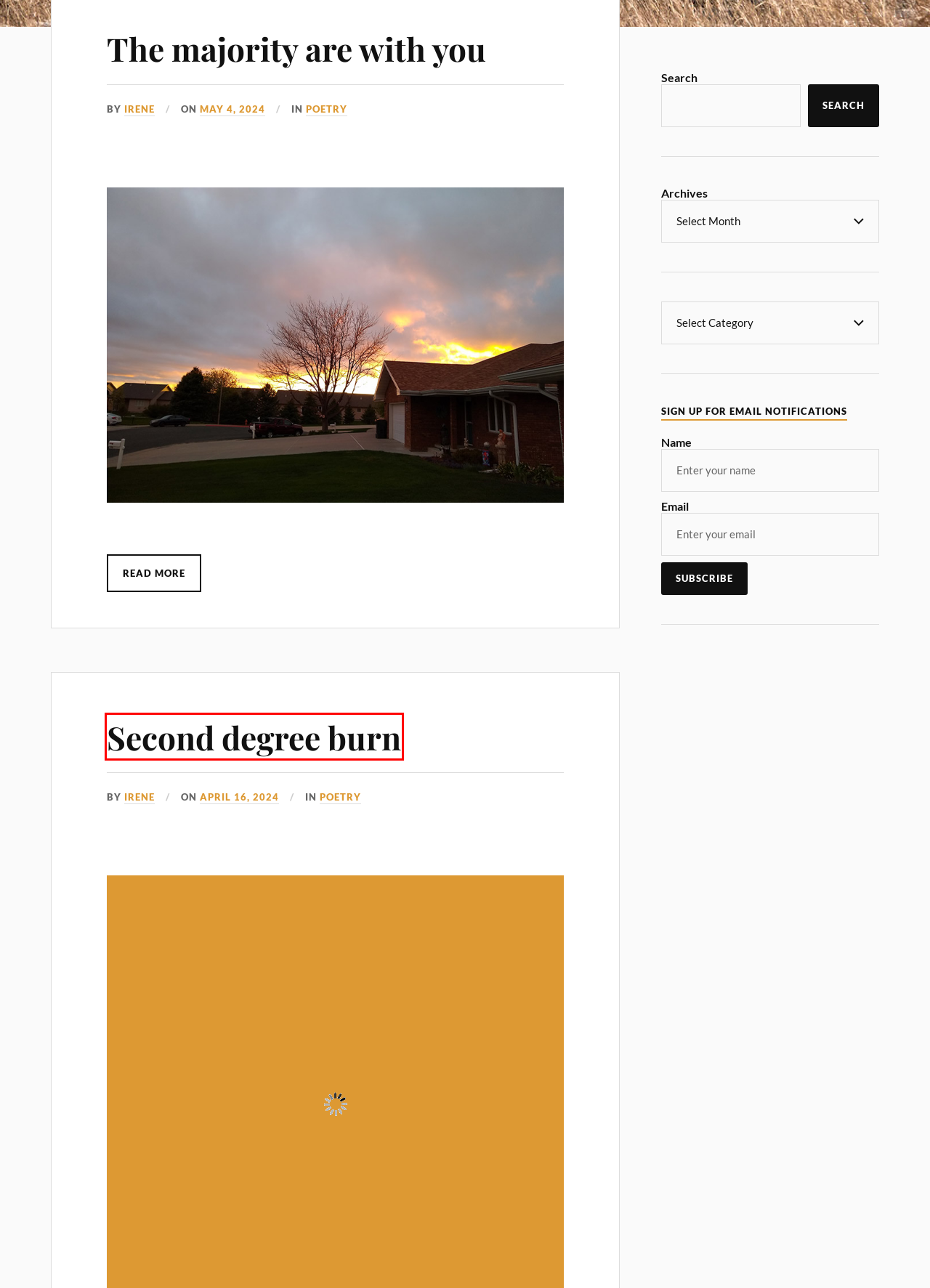Given a webpage screenshot with a red bounding box around a particular element, identify the best description of the new webpage that will appear after clicking on the element inside the red bounding box. Here are the candidates:
A. Even I could have made a better video – Irene North
B. Irene – Irene North
C. Test – Irene North
D. The majority are with you – Irene North
E. Changing email notifications – Irene North
F. Second degree burn – Irene North
G. Stories by me, not AI – Irene North
H. Ramblings – Irene North

F